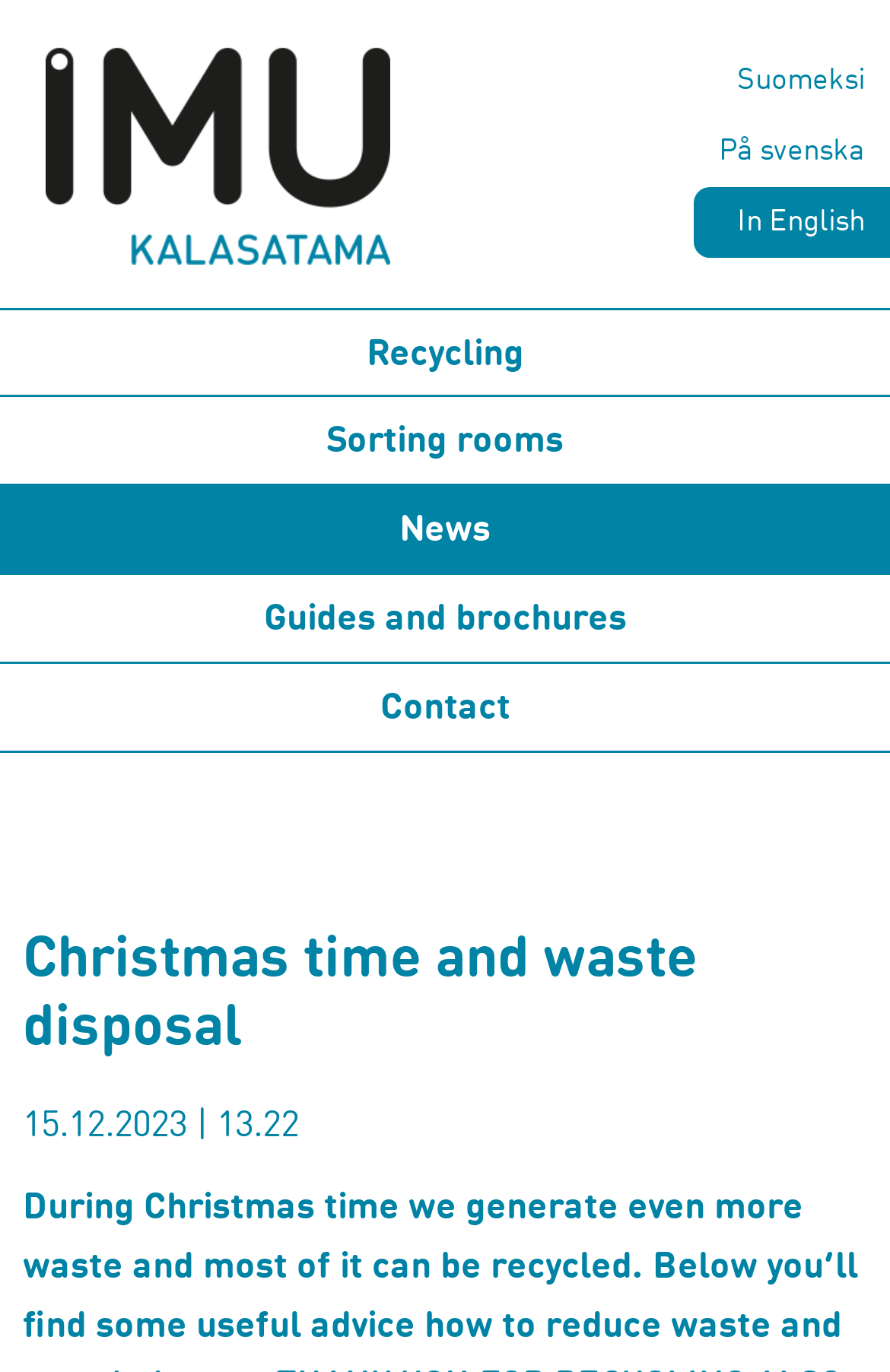Find the bounding box coordinates of the area to click in order to follow the instruction: "Contact us".

[0.0, 0.484, 1.0, 0.549]